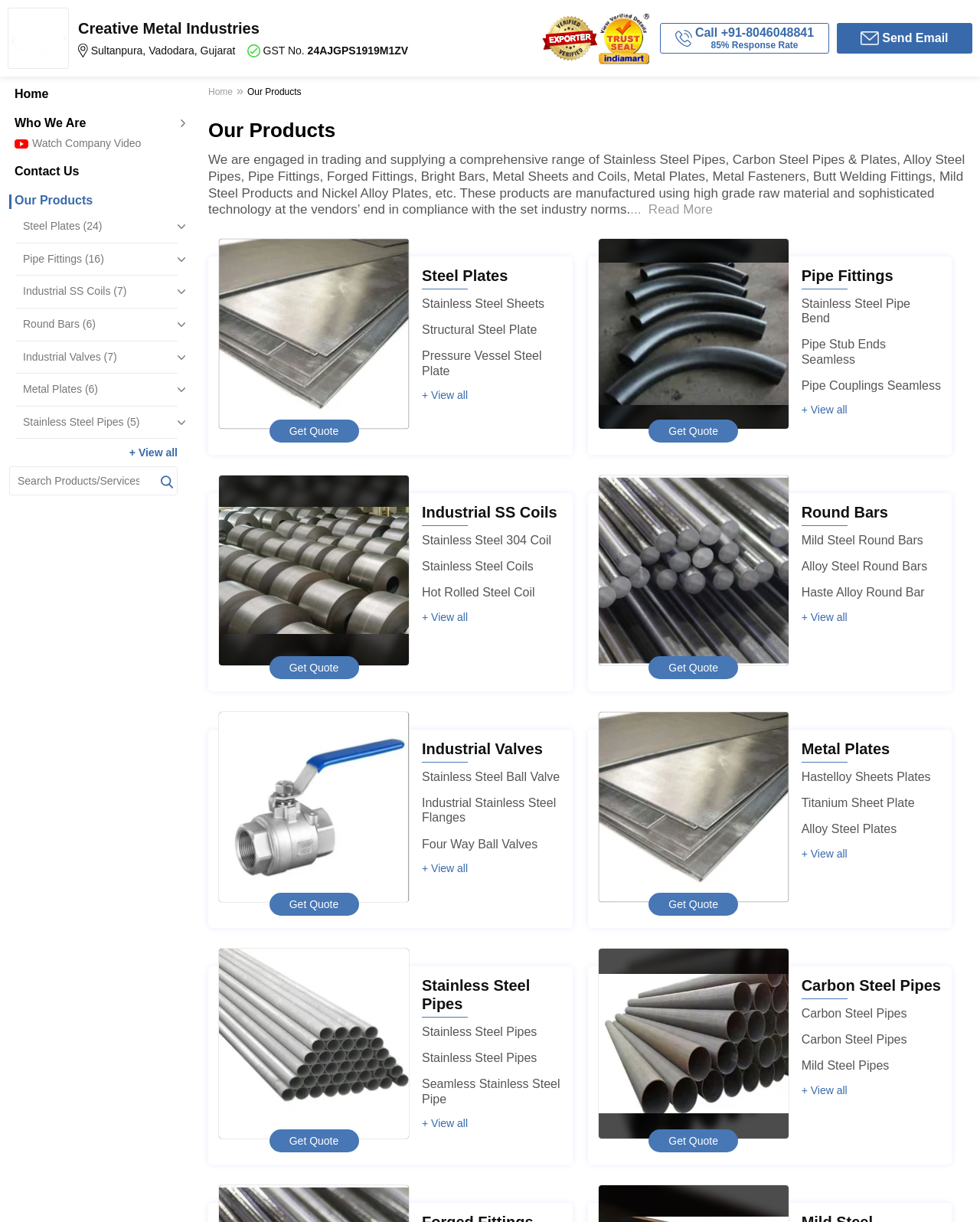Determine the bounding box coordinates for the area that should be clicked to carry out the following instruction: "Learn more about Industrial SS Coils".

[0.43, 0.412, 0.569, 0.426]